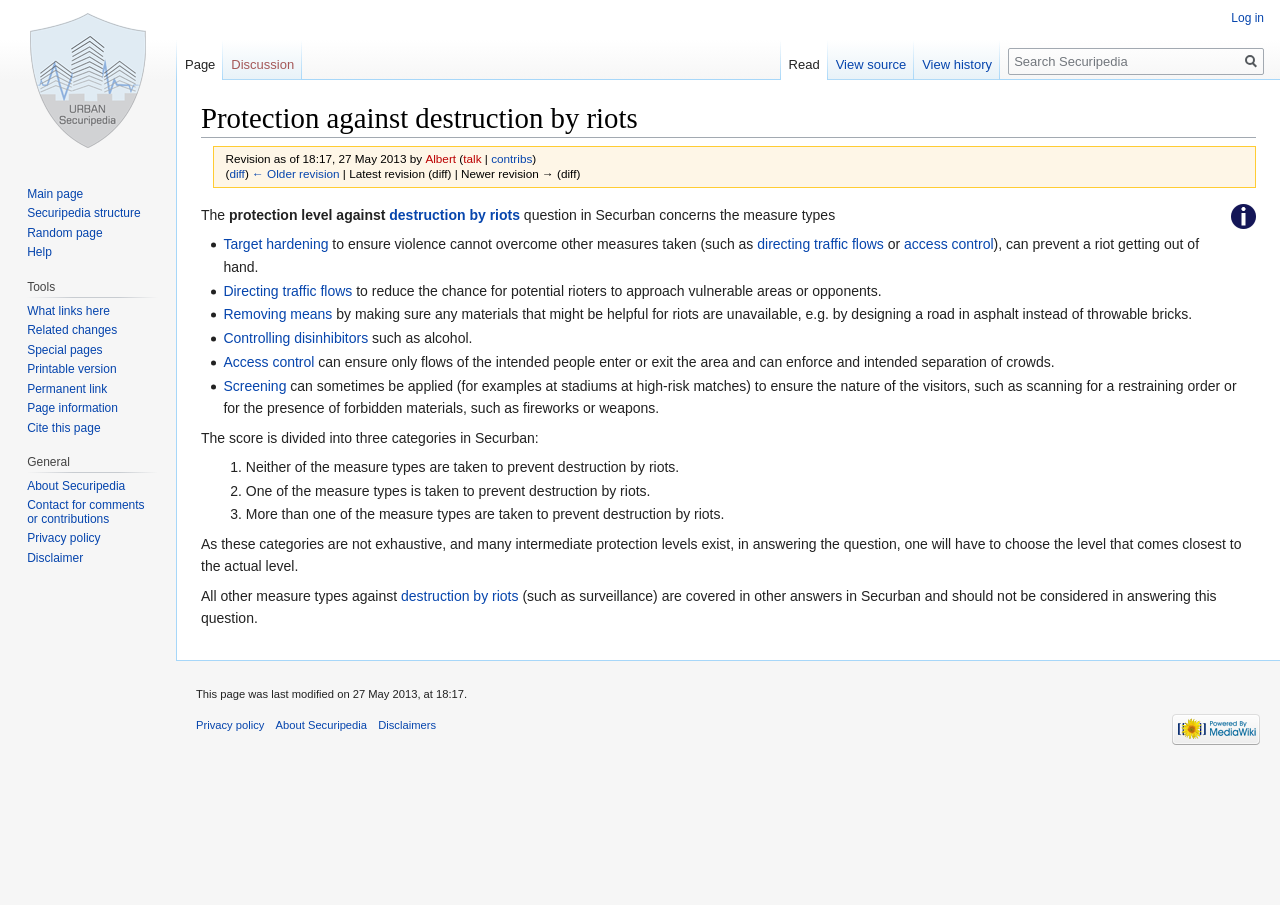Locate the coordinates of the bounding box for the clickable region that fulfills this instruction: "Log in".

[0.962, 0.012, 0.988, 0.028]